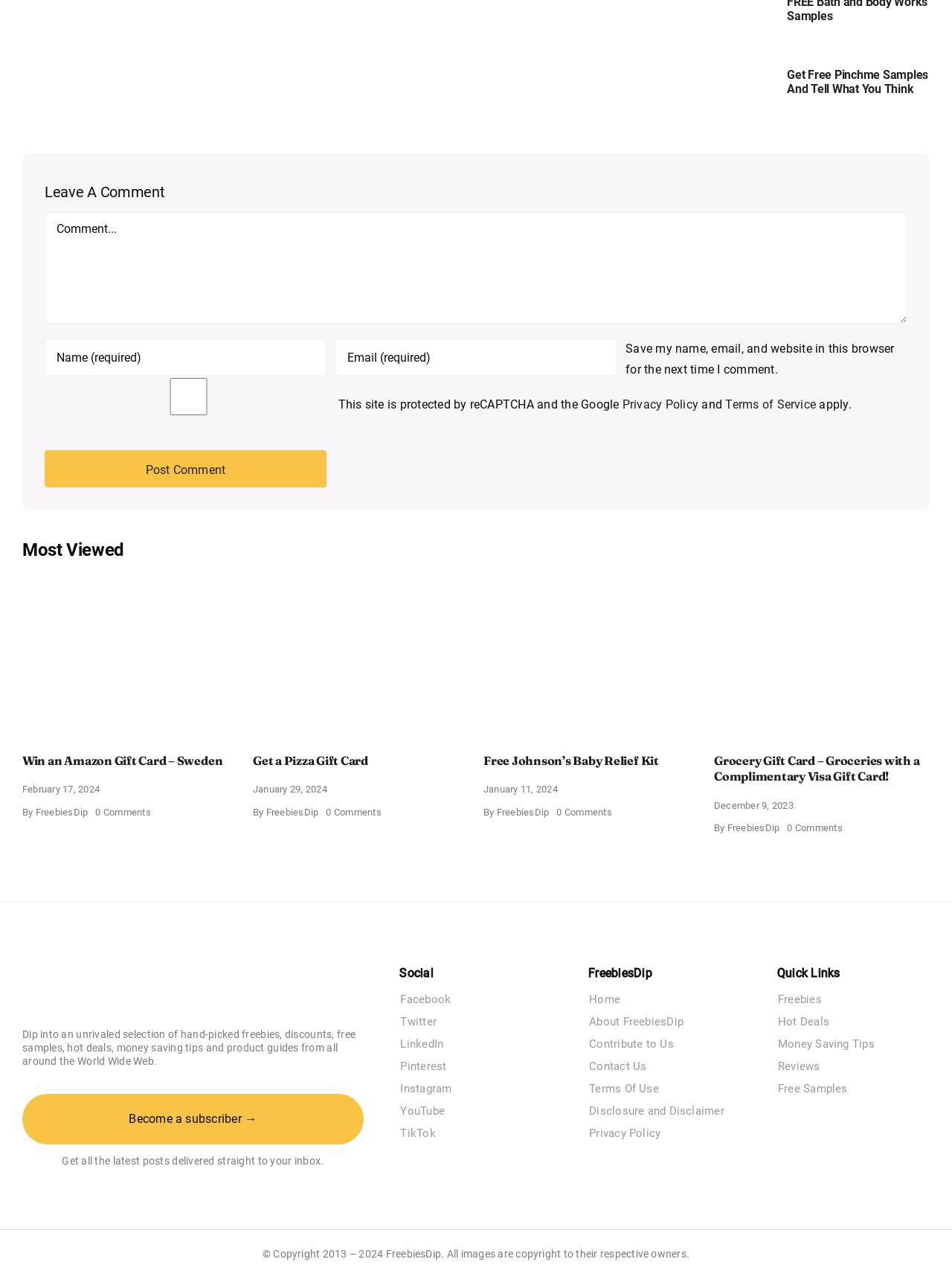What is the name of the website?
Please provide a detailed and comprehensive answer to the question.

The website's name is prominently displayed at the top of the webpage, with a logo and a navigation menu that includes links to 'Home', 'About FreebiesDip', and other related pages.